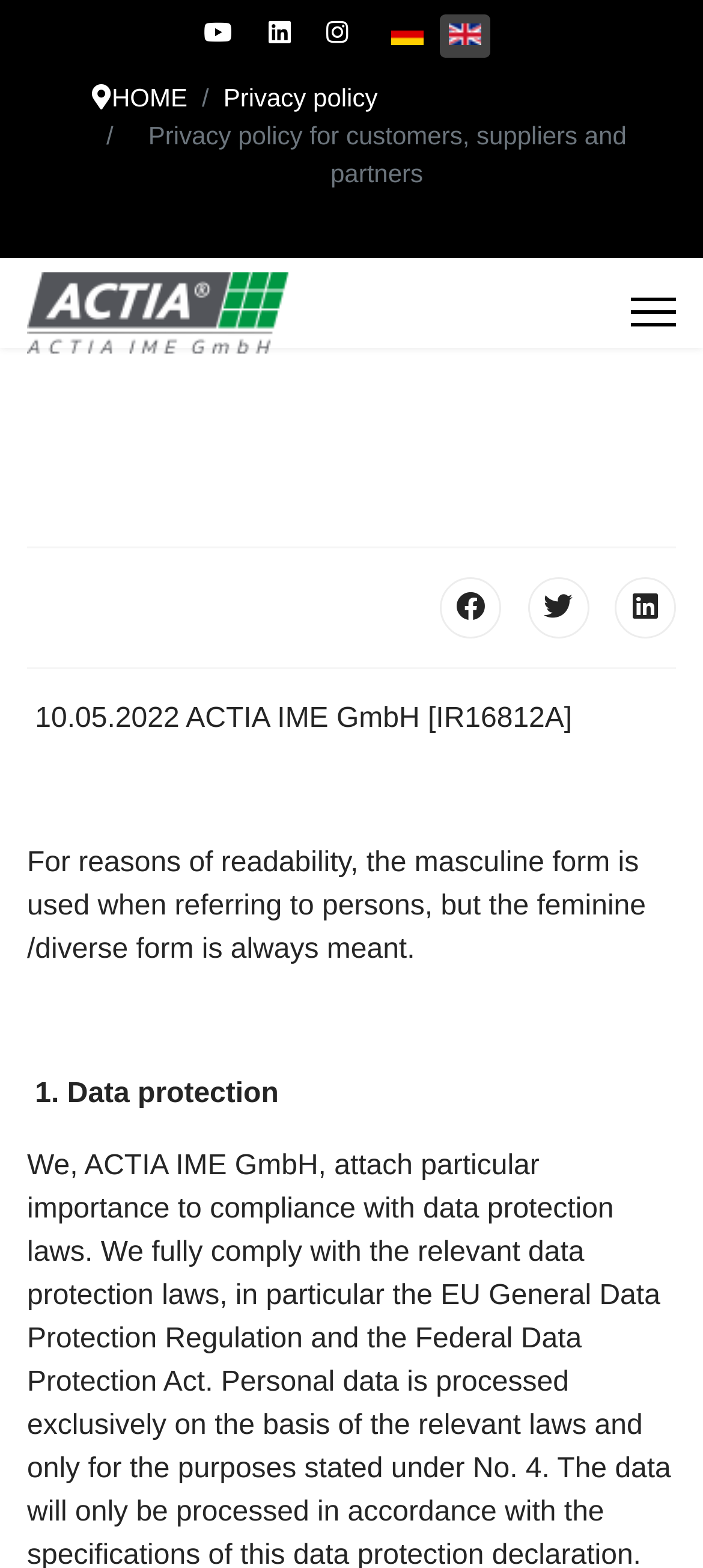Determine the bounding box coordinates for the area that needs to be clicked to fulfill this task: "Go to HOME page". The coordinates must be given as four float numbers between 0 and 1, i.e., [left, top, right, bottom].

[0.159, 0.053, 0.267, 0.071]